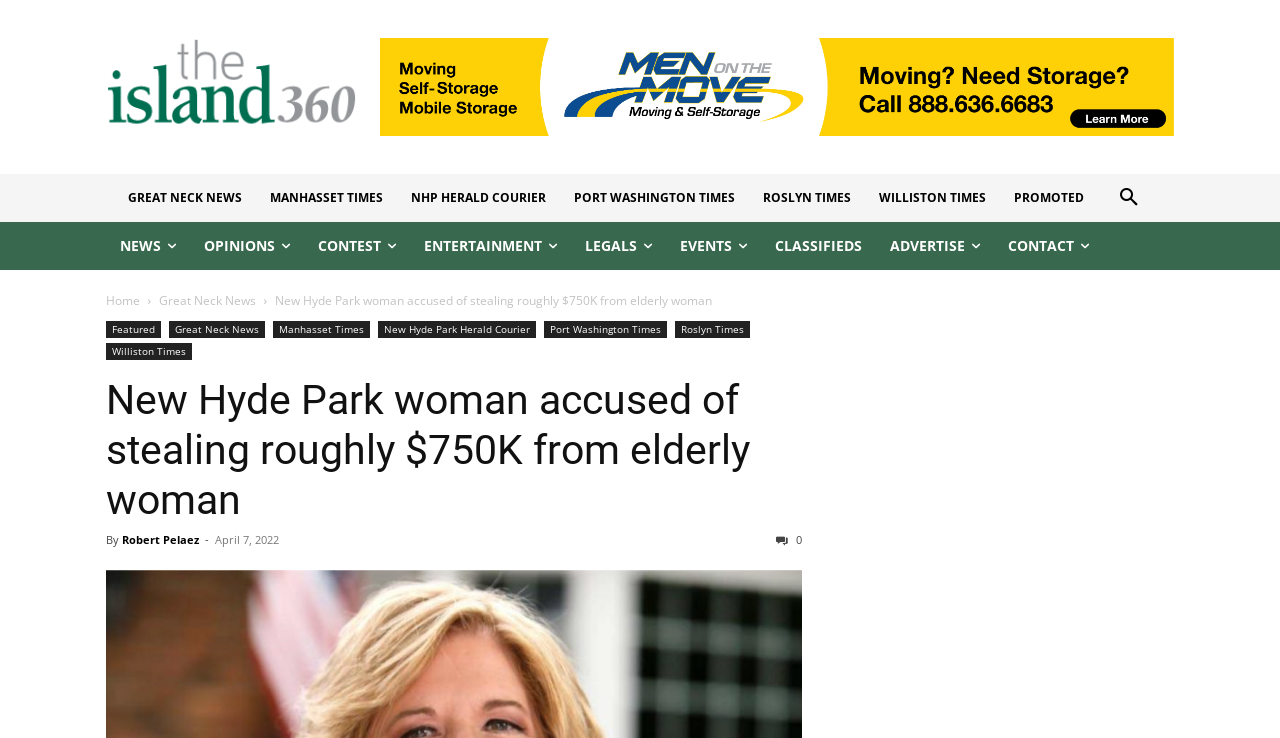Who is the author of the article?
Please describe in detail the information shown in the image to answer the question.

The webpage credits Robert Pelaez as the author of the article about the accused woman from New Hyde Park.